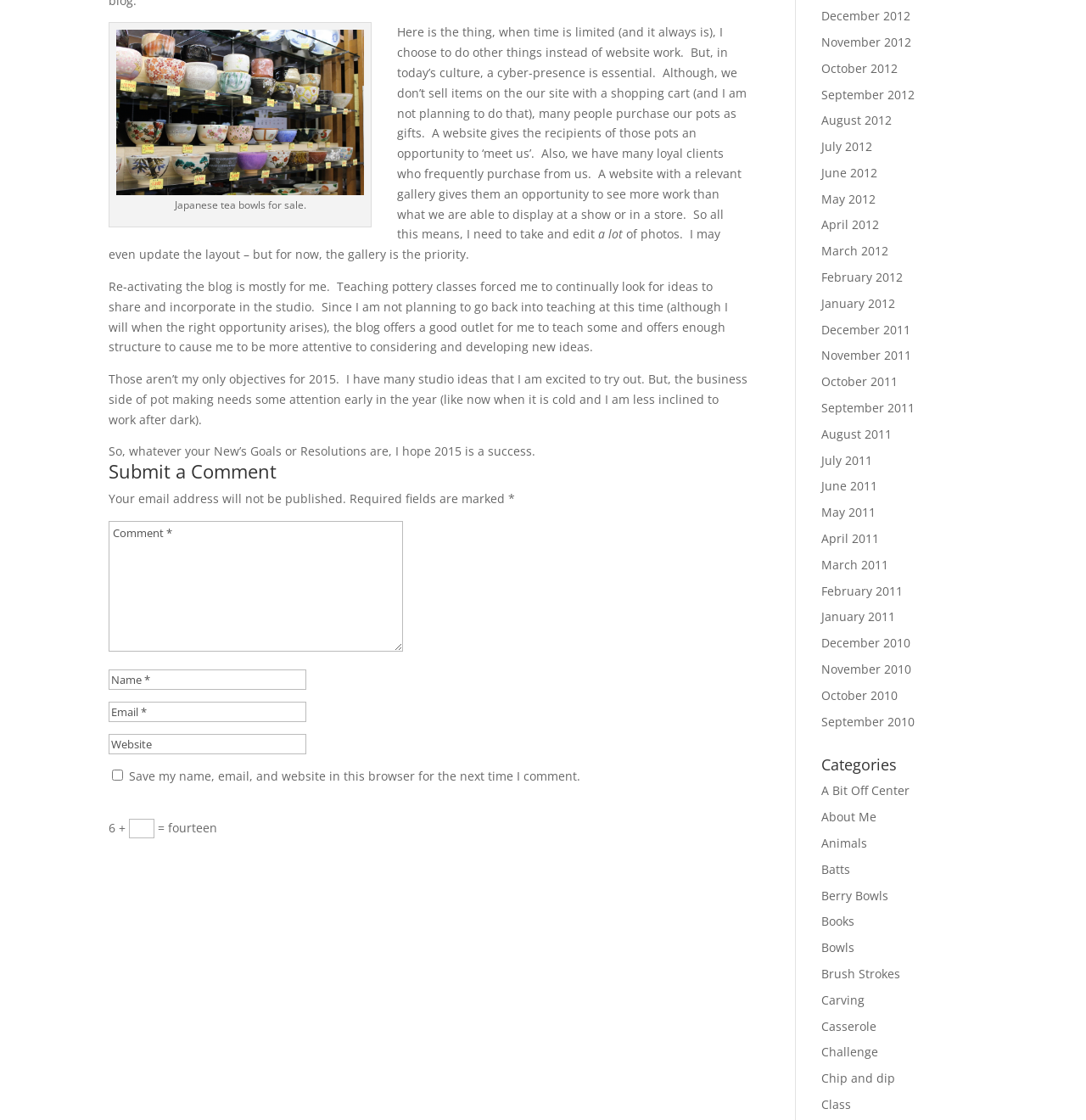What is the author's profession?
From the image, respond with a single word or phrase.

Pottery maker